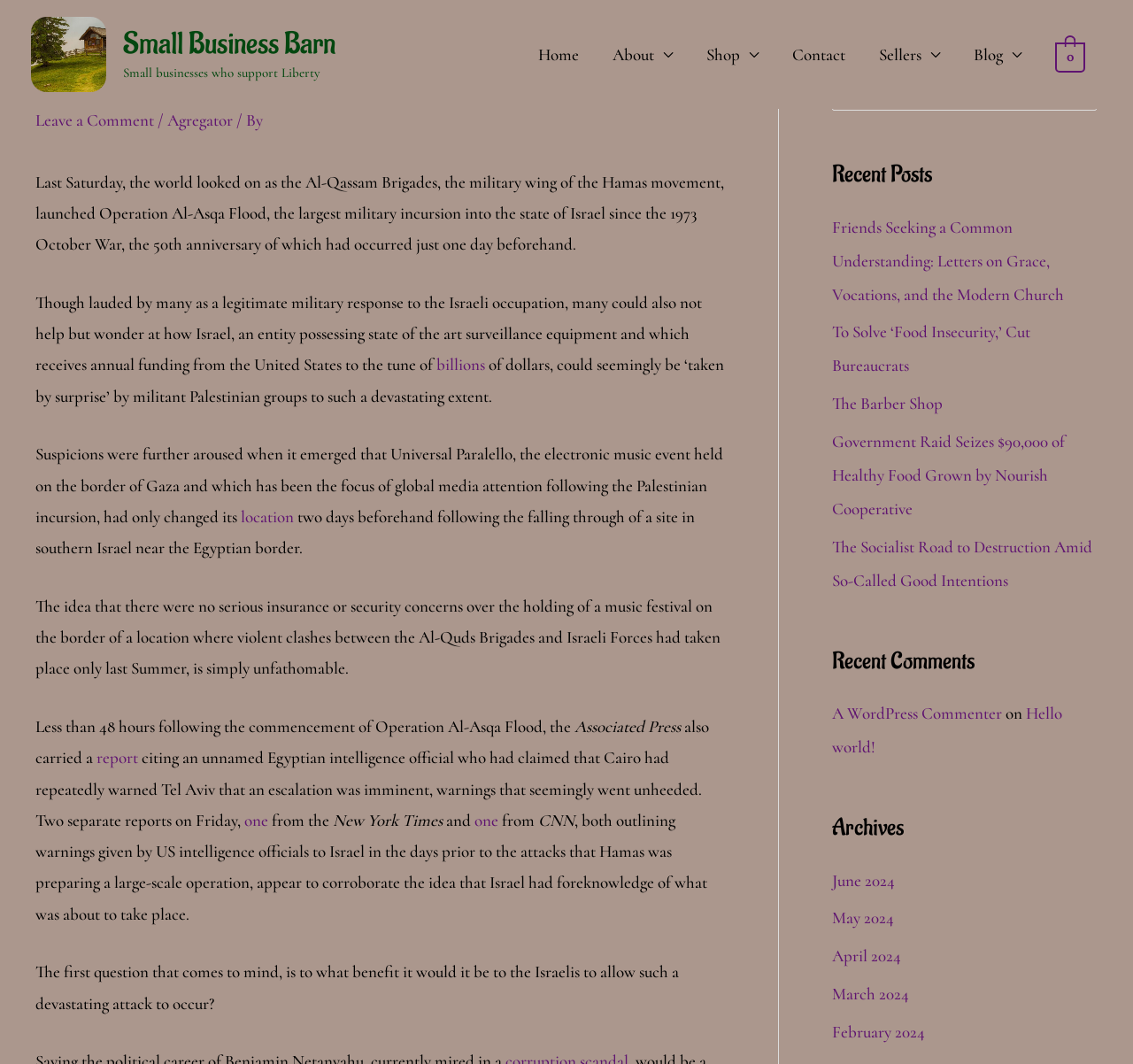Determine the bounding box coordinates of the area to click in order to meet this instruction: "Search for something".

[0.933, 0.063, 0.968, 0.101]